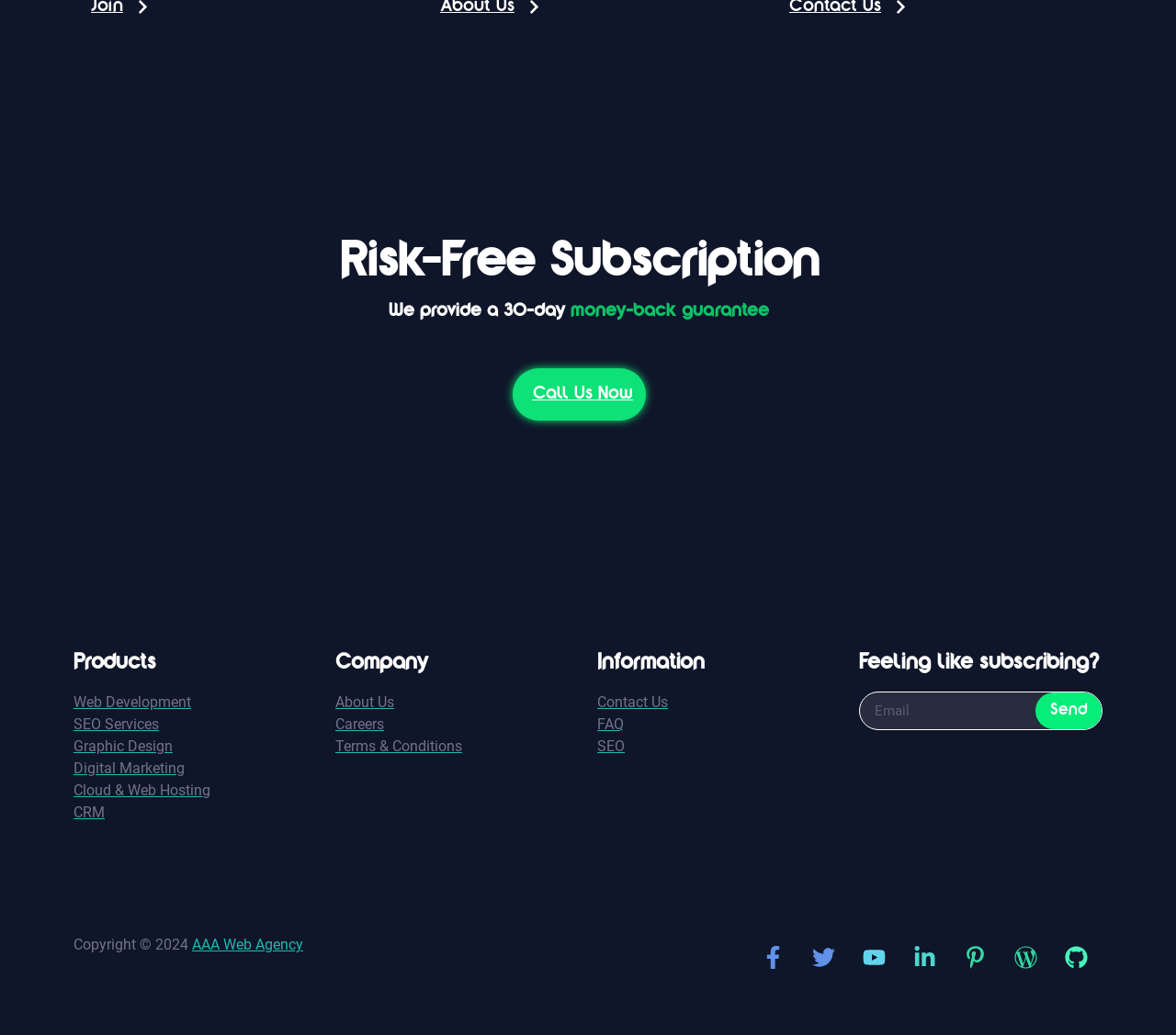Can you show the bounding box coordinates of the region to click on to complete the task described in the instruction: "Click on the 'Facebook-f' link"?

[0.638, 0.903, 0.677, 0.947]